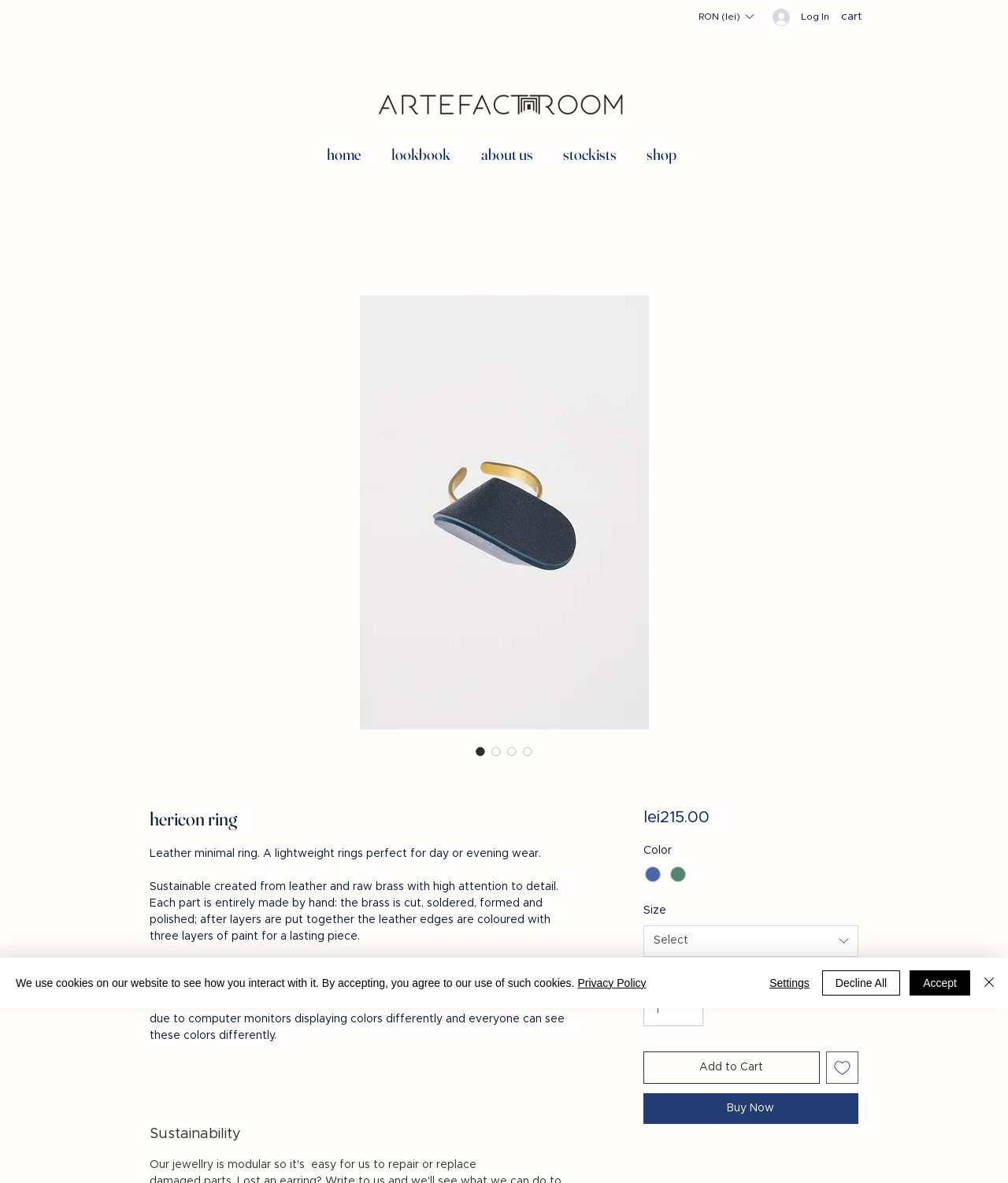What are the available colors for the ring? Analyze the screenshot and reply with just one word or a short phrase.

Blue and green